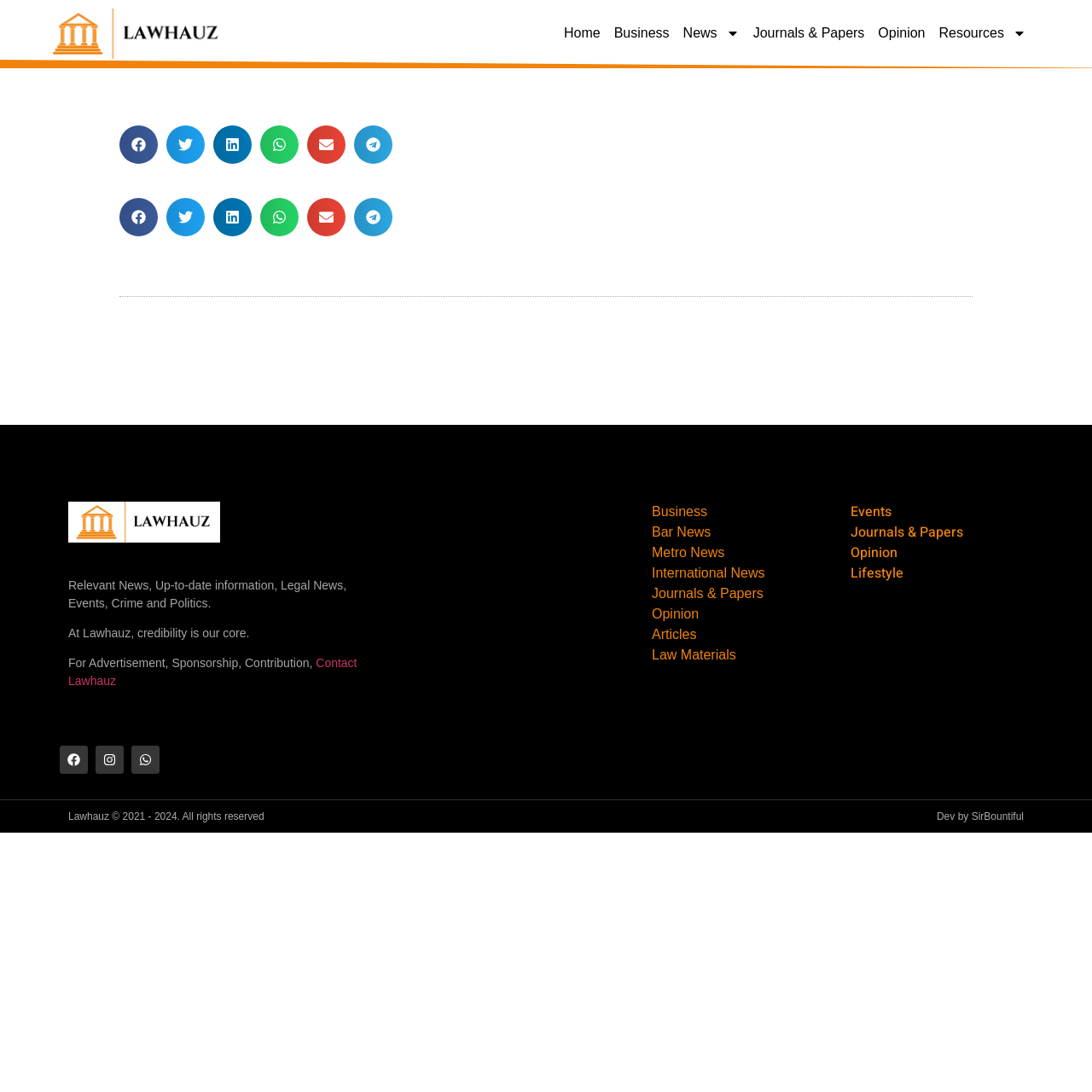From the given element description: "Law Materials", find the bounding box for the UI element. Provide the coordinates as four float numbers between 0 and 1, in the order [left, top, right, bottom].

[0.597, 0.591, 0.759, 0.609]